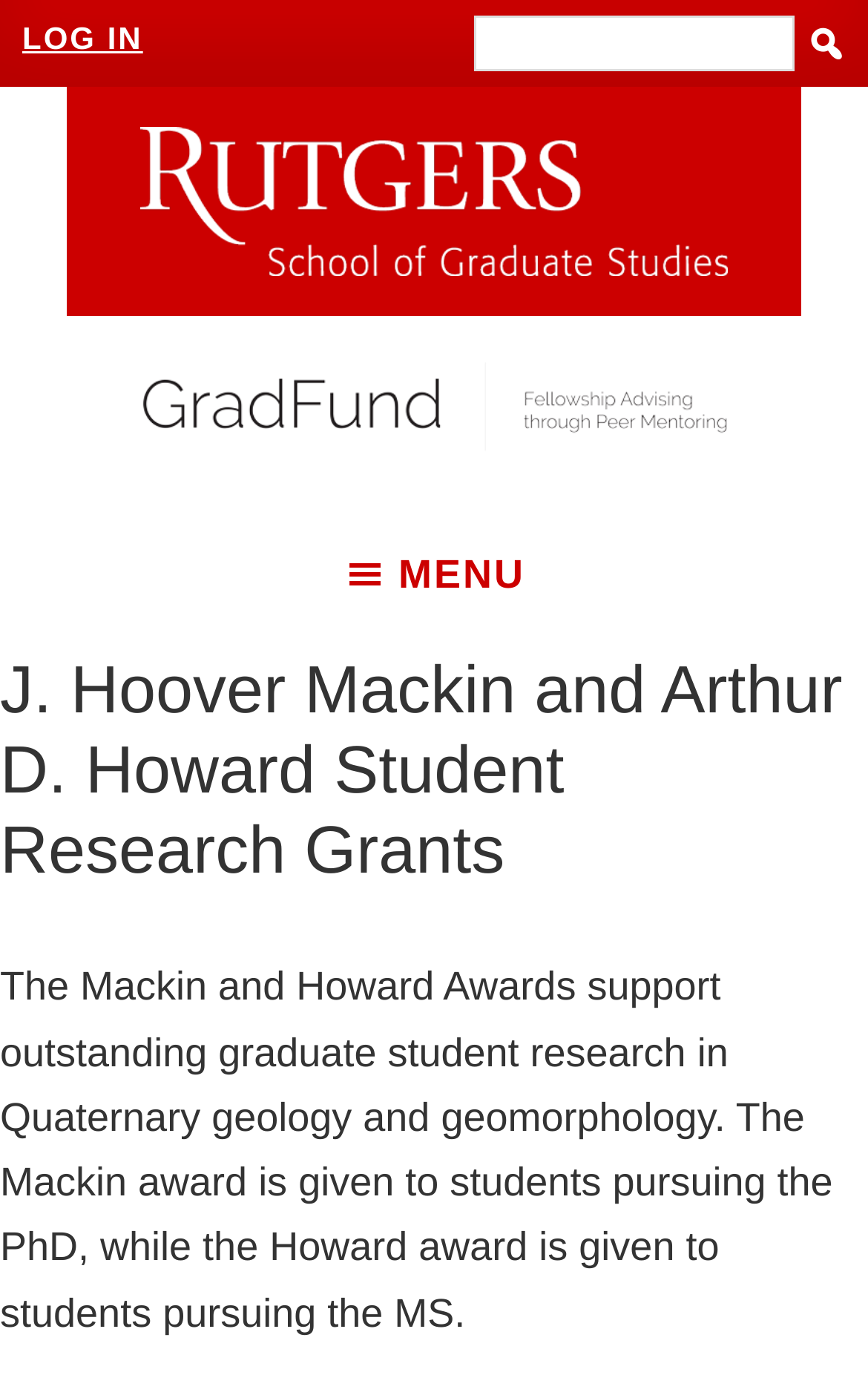What is the principal heading displayed on the webpage?

J. Hoover Mackin and Arthur D. Howard Student Research Grants